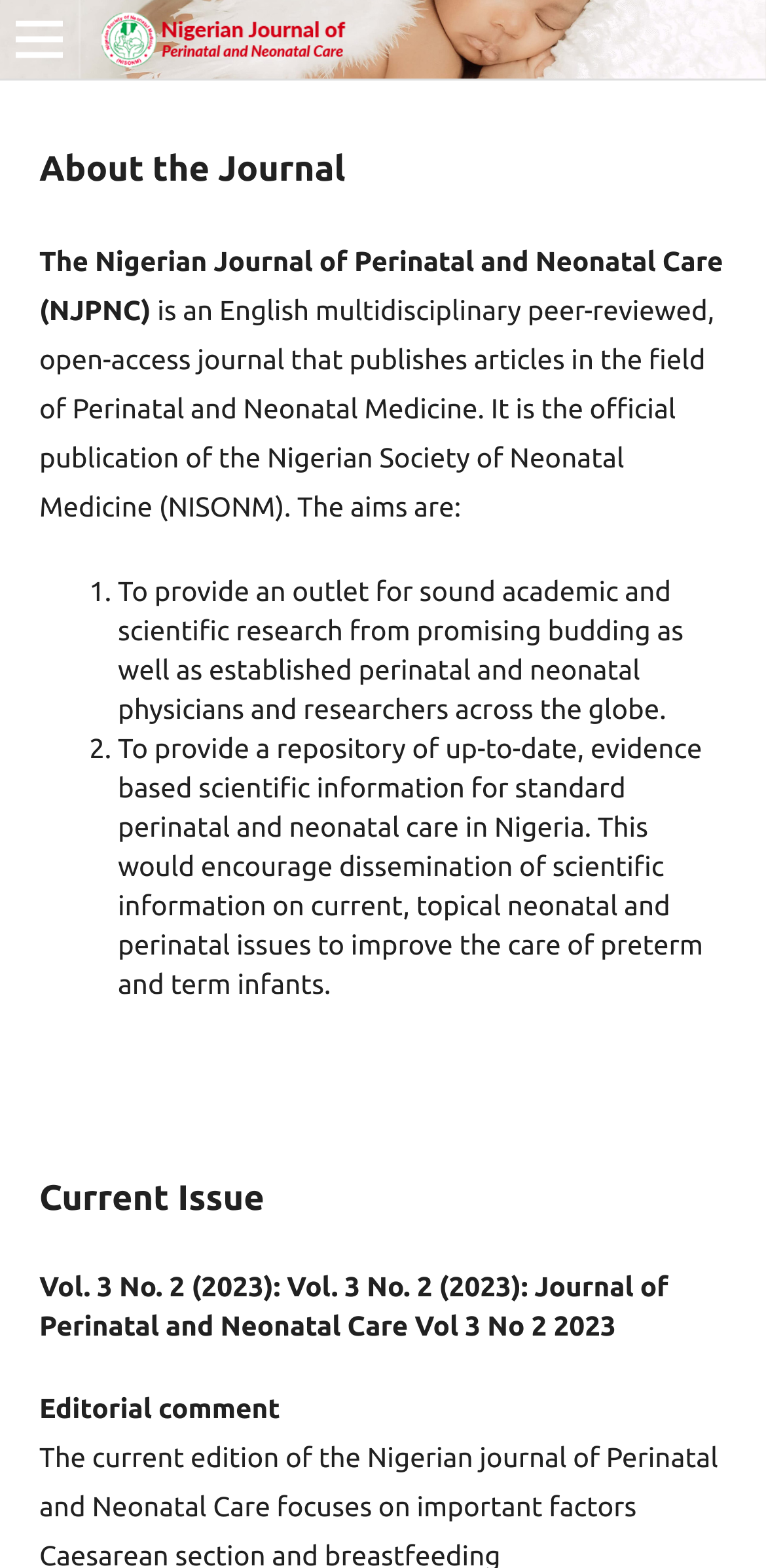Write an extensive caption that covers every aspect of the webpage.

The webpage is about the Nigerian Journal of Perinatal and Neonatal Care. At the top left corner, there is a button labeled "Open Menu". Next to it, on the top center, is the journal's logo, which is an image. 

Below the logo, there is a heading that reads "About the Journal". Under this heading, there is a brief description of the journal, stating that it is a multidisciplinary peer-reviewed, open-access journal that publishes articles in the field of Perinatal and Neonatal Medicine. 

The description is followed by a list of two aims, marked with numbers 1 and 2. The first aim is to provide an outlet for sound academic and scientific research, and the second aim is to provide a repository of up-to-date, evidence-based scientific information for standard perinatal and neonatal care in Nigeria.

Further down the page, there is a heading that reads "Current Issue". Under this heading, there is a description of the current issue, which is Vol. 3 No. 2 (2023). Finally, there is a section labeled "Editorial comment" at the bottom of the page.